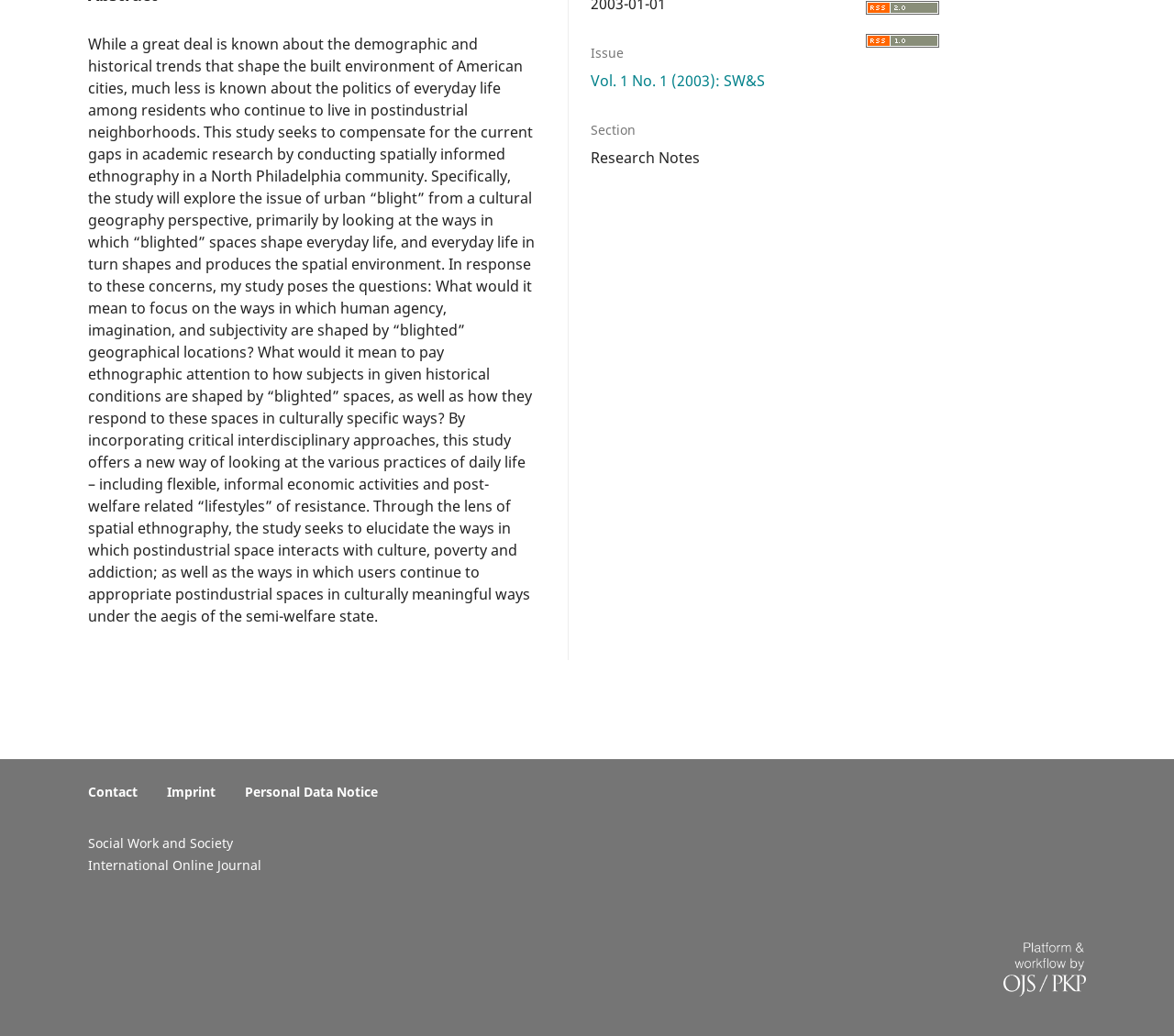Determine the bounding box for the UI element described here: "parent_node: Dan Moisand".

None